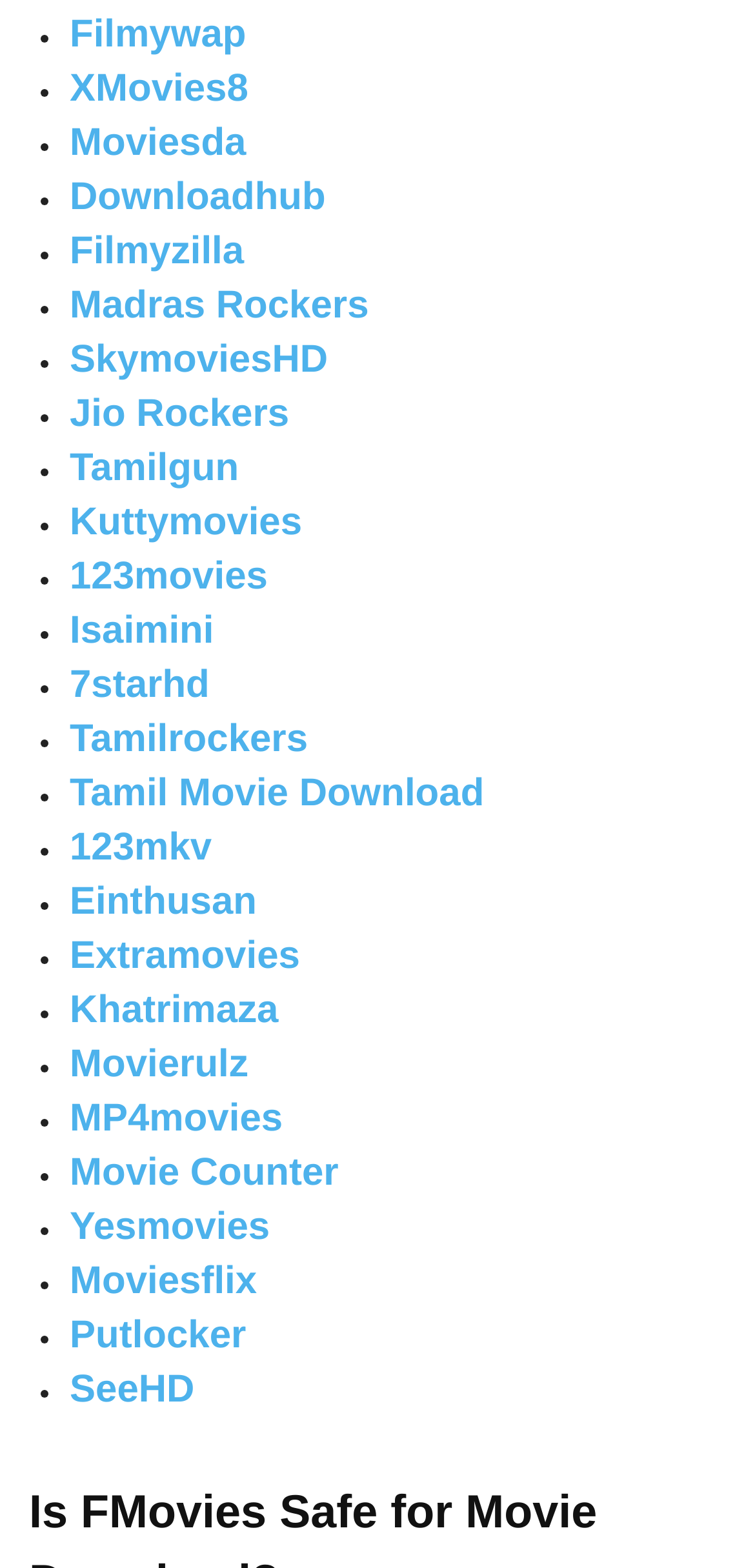How many links are on this webpage?
Look at the image and respond with a single word or a short phrase.

30